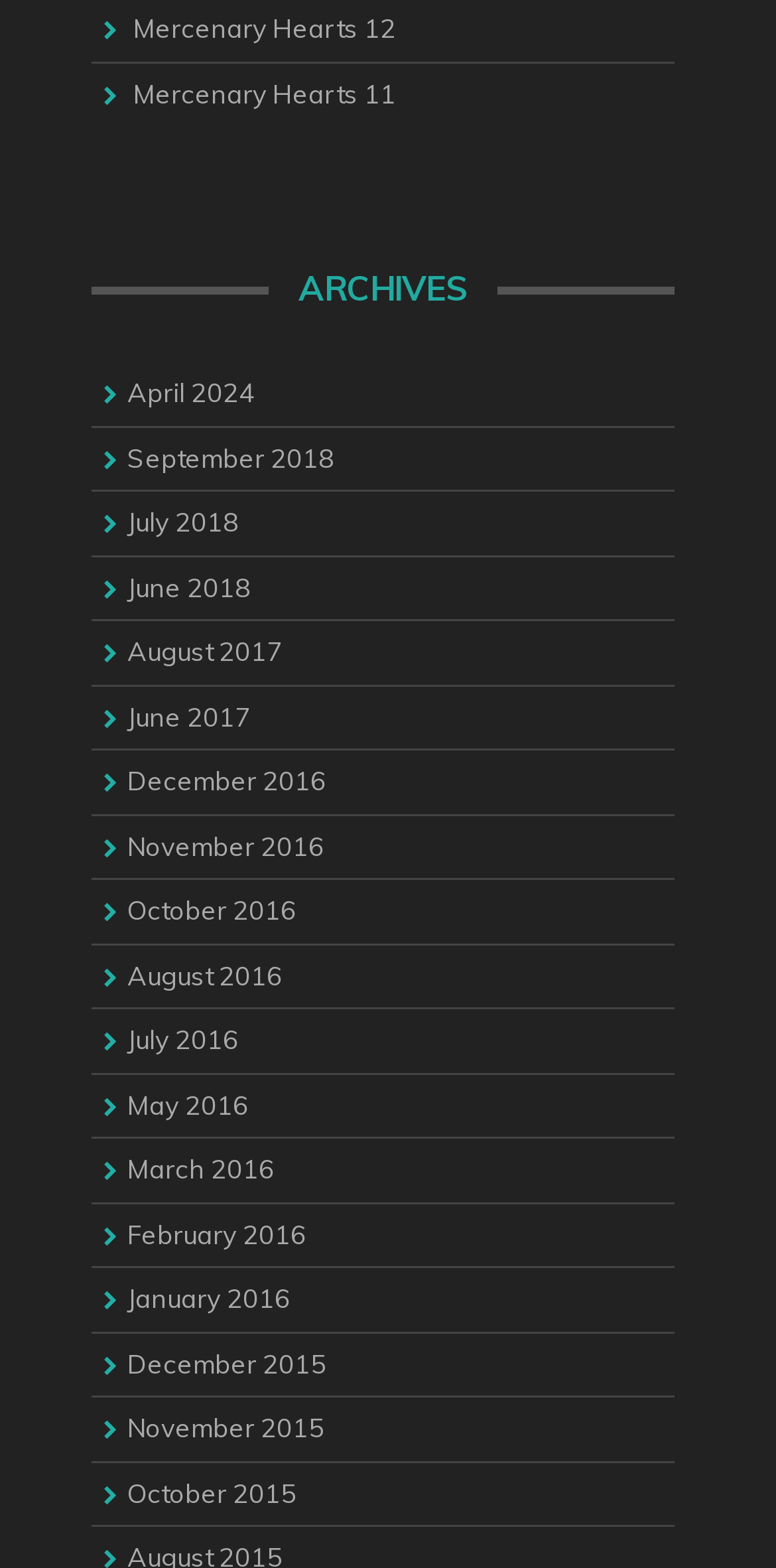Find and indicate the bounding box coordinates of the region you should select to follow the given instruction: "view Mercenary Hearts 12".

[0.172, 0.008, 0.51, 0.028]